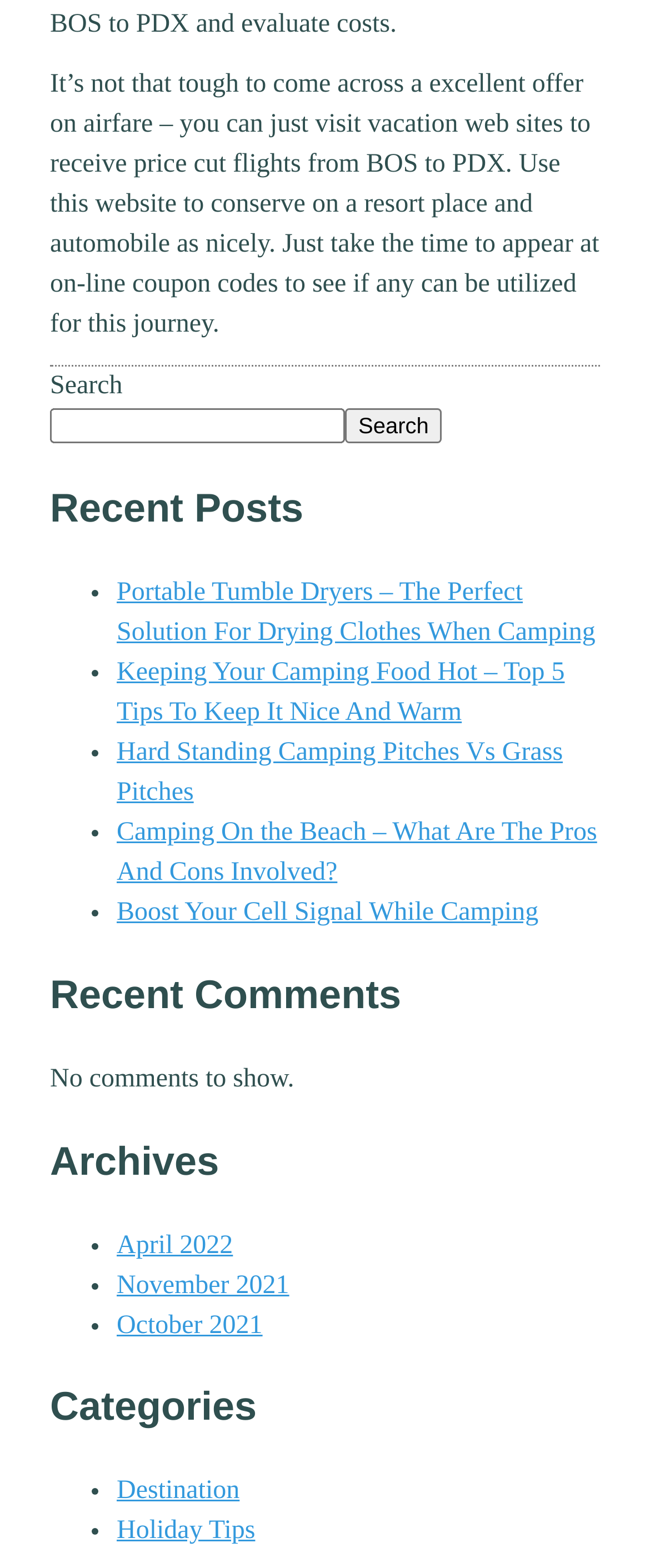Use a single word or phrase to answer the question: 
How many recent posts are listed on the webpage?

5